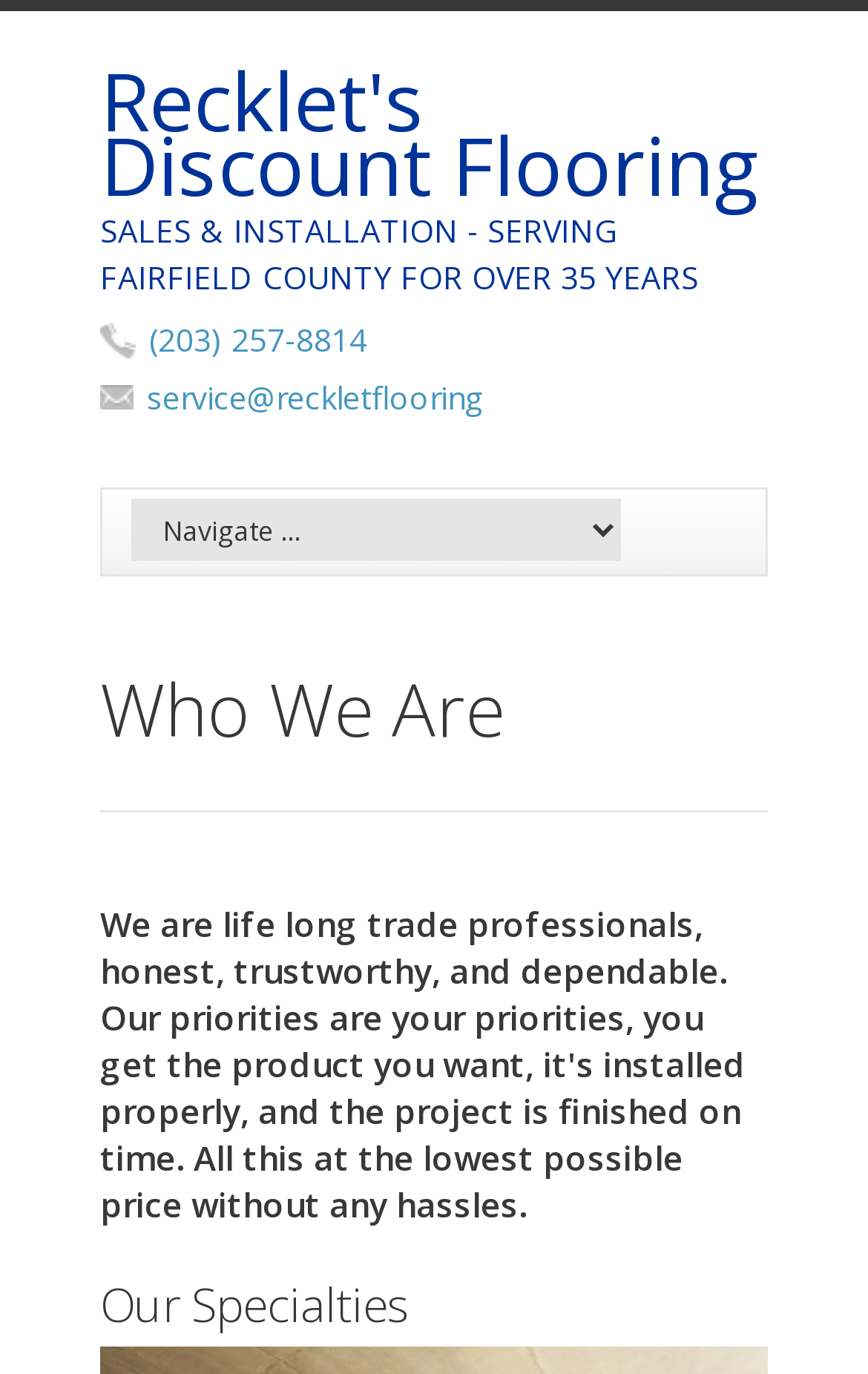Give the bounding box coordinates for the element described as: "(203) 257-8814".

[0.172, 0.232, 0.423, 0.262]